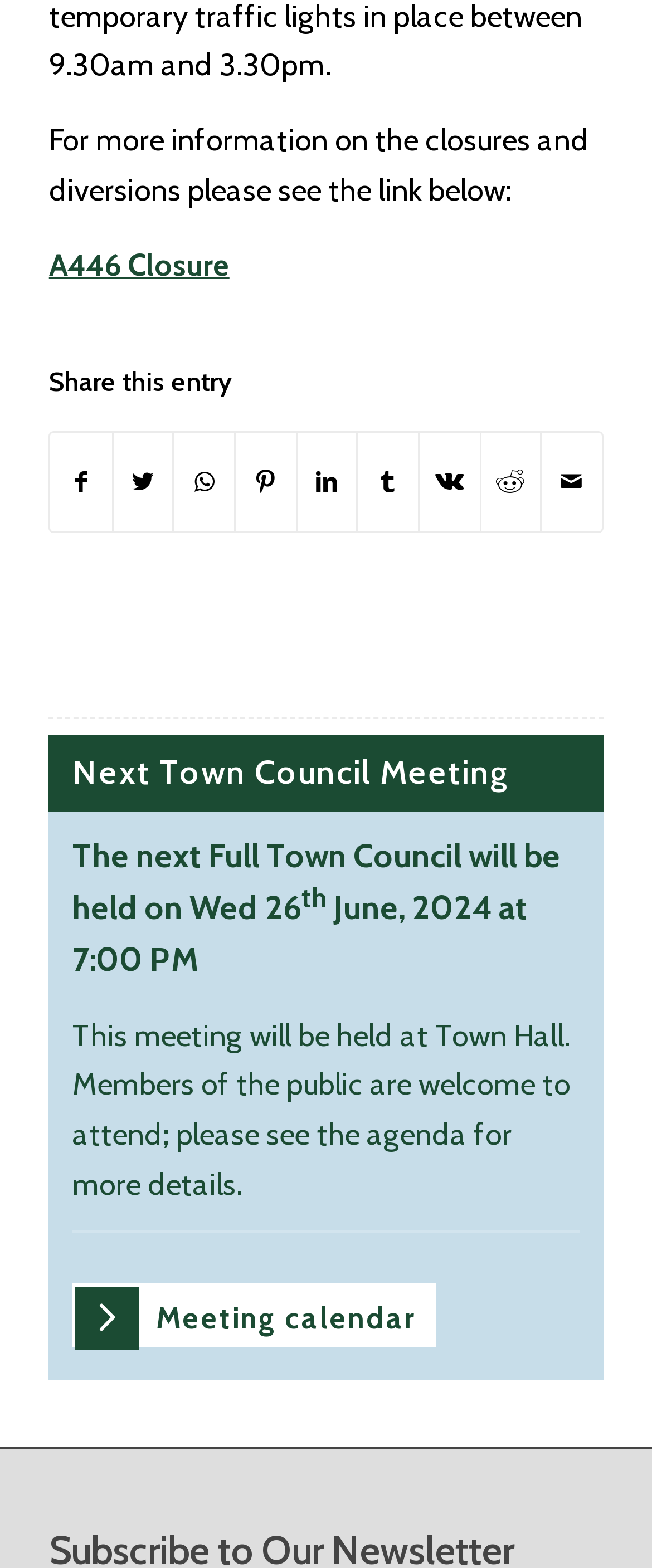How many social media platforms can you share this entry on?
Look at the webpage screenshot and answer the question with a detailed explanation.

I counted the number of social media buttons available, which are 'Share on Facebook', 'Share on Twitter', 'Share on WhatsApp', 'Share on Pinterest', 'Share on LinkedIn', 'Share on Tumblr', 'Share on Vk', 'Share on Reddit', and 'Share by Mail'.